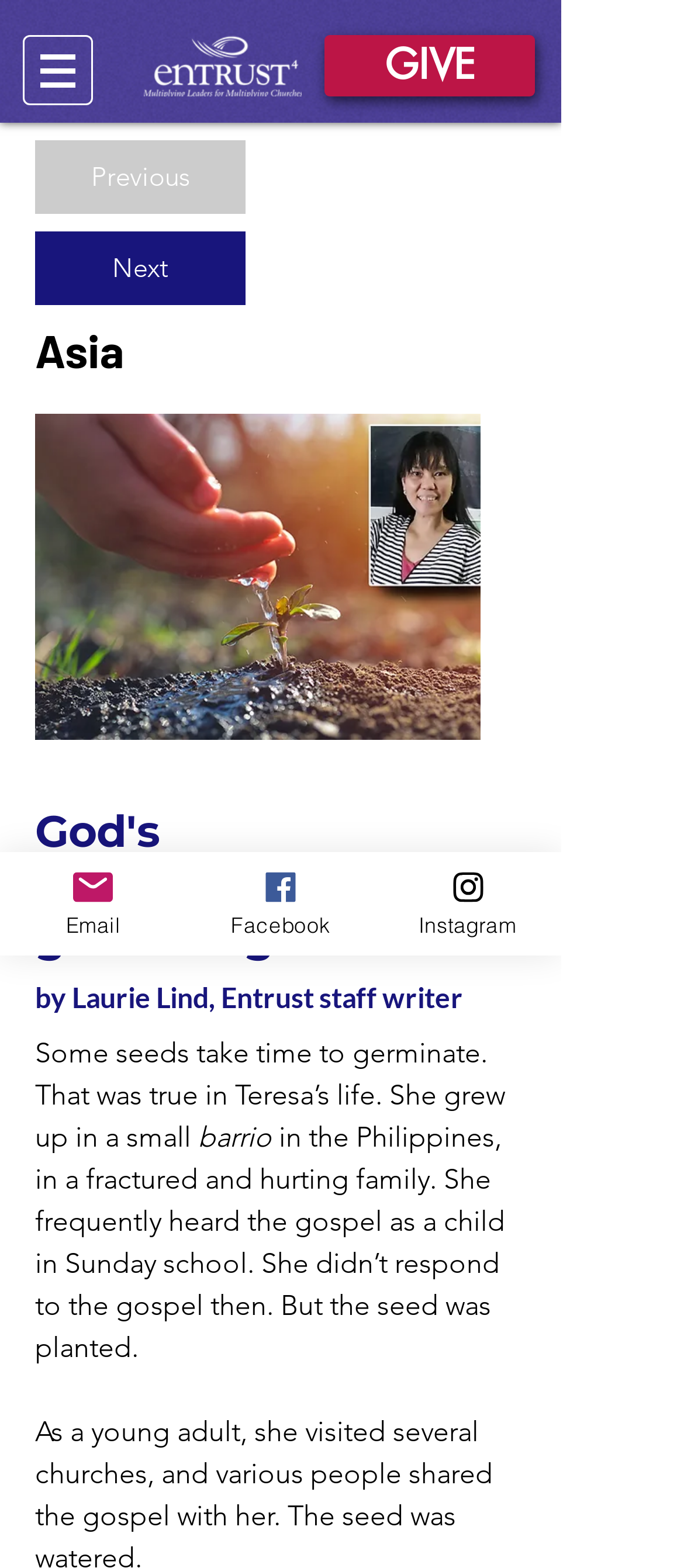Determine the main headline from the webpage and extract its text.

God's transformational gardening